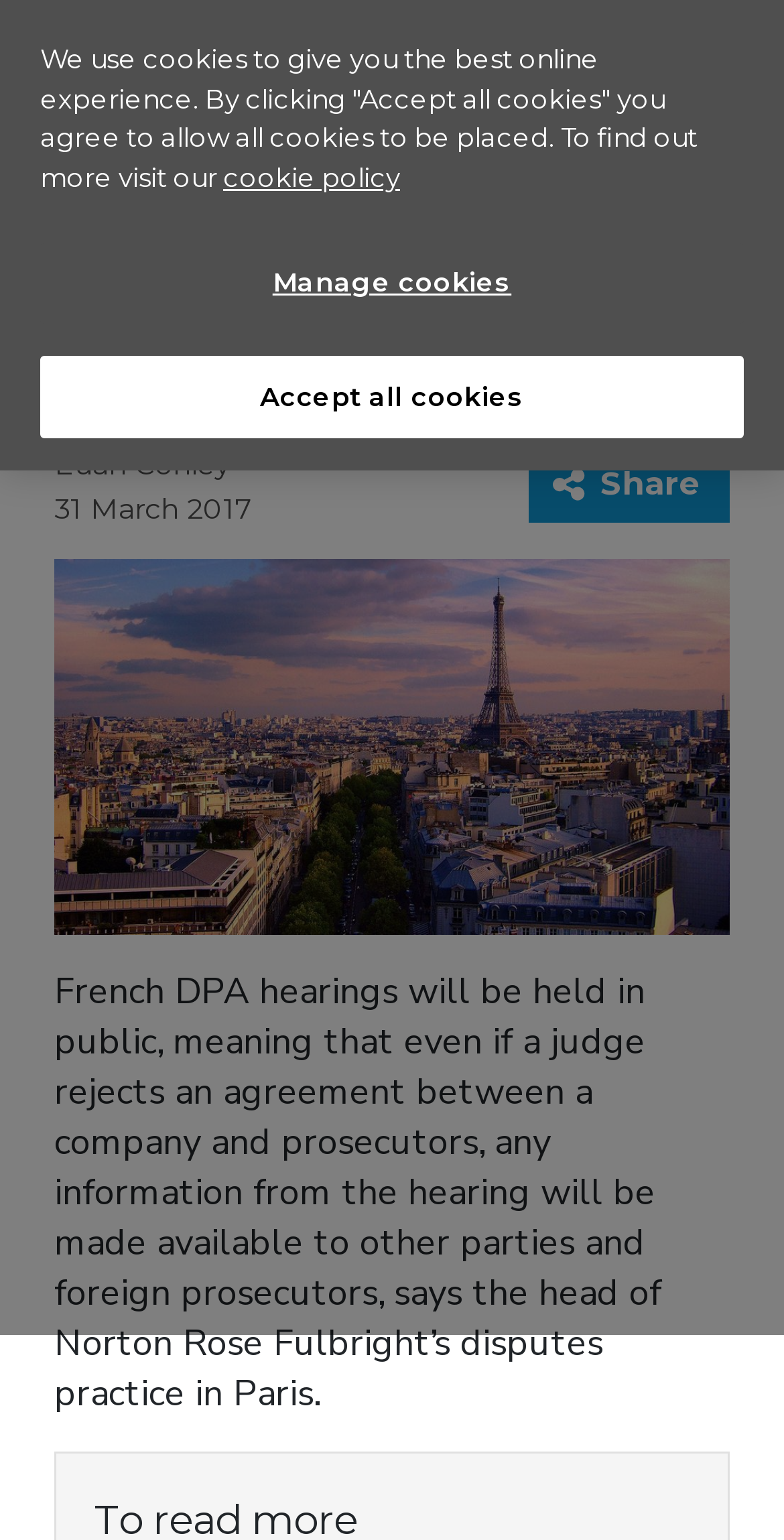Provide your answer in one word or a succinct phrase for the question: 
What is the date of the article?

31 March 2017